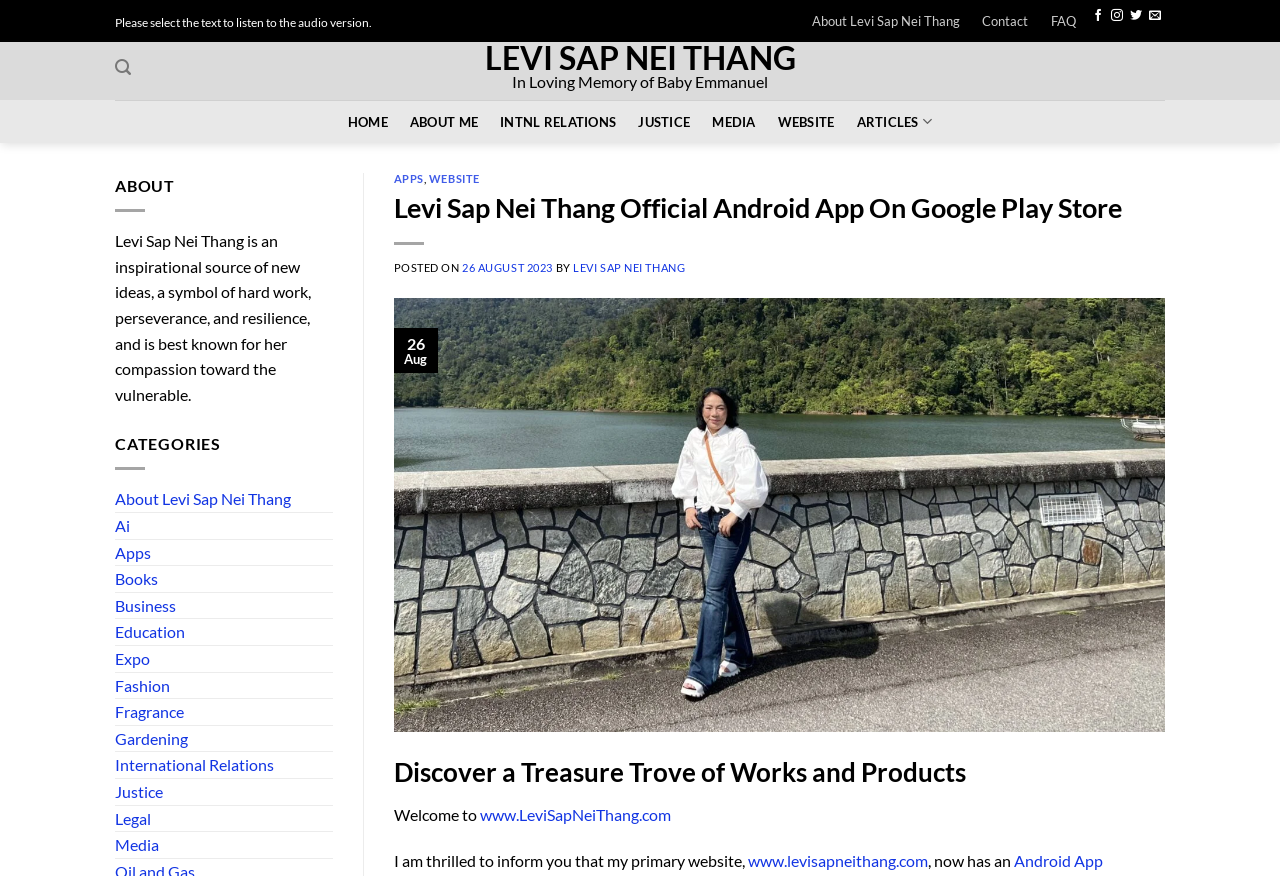What is the purpose of the 'Search' link?
From the image, respond using a single word or phrase.

To search the website